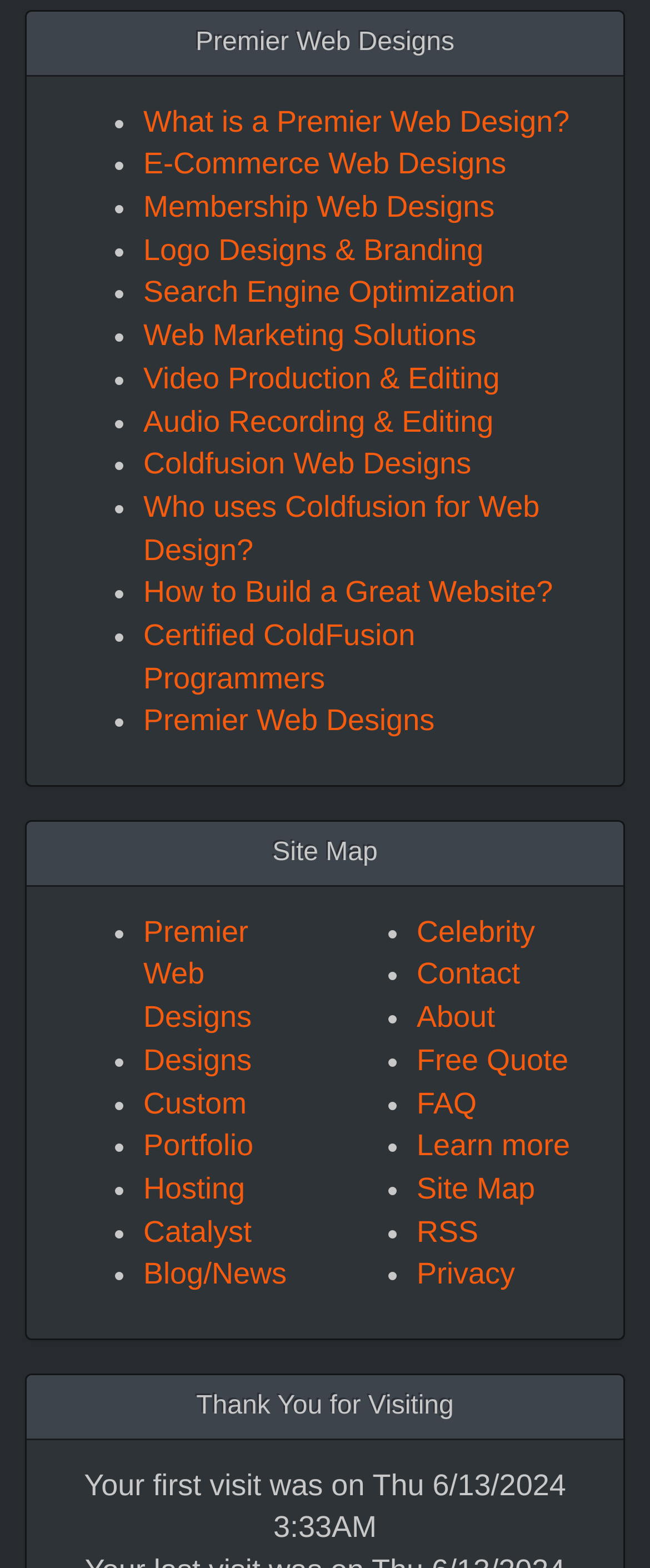Using the provided element description, identify the bounding box coordinates as (top-left x, top-left y, bottom-right x, bottom-right y). Ensure all values are between 0 and 1. Description: alt="WP"

None